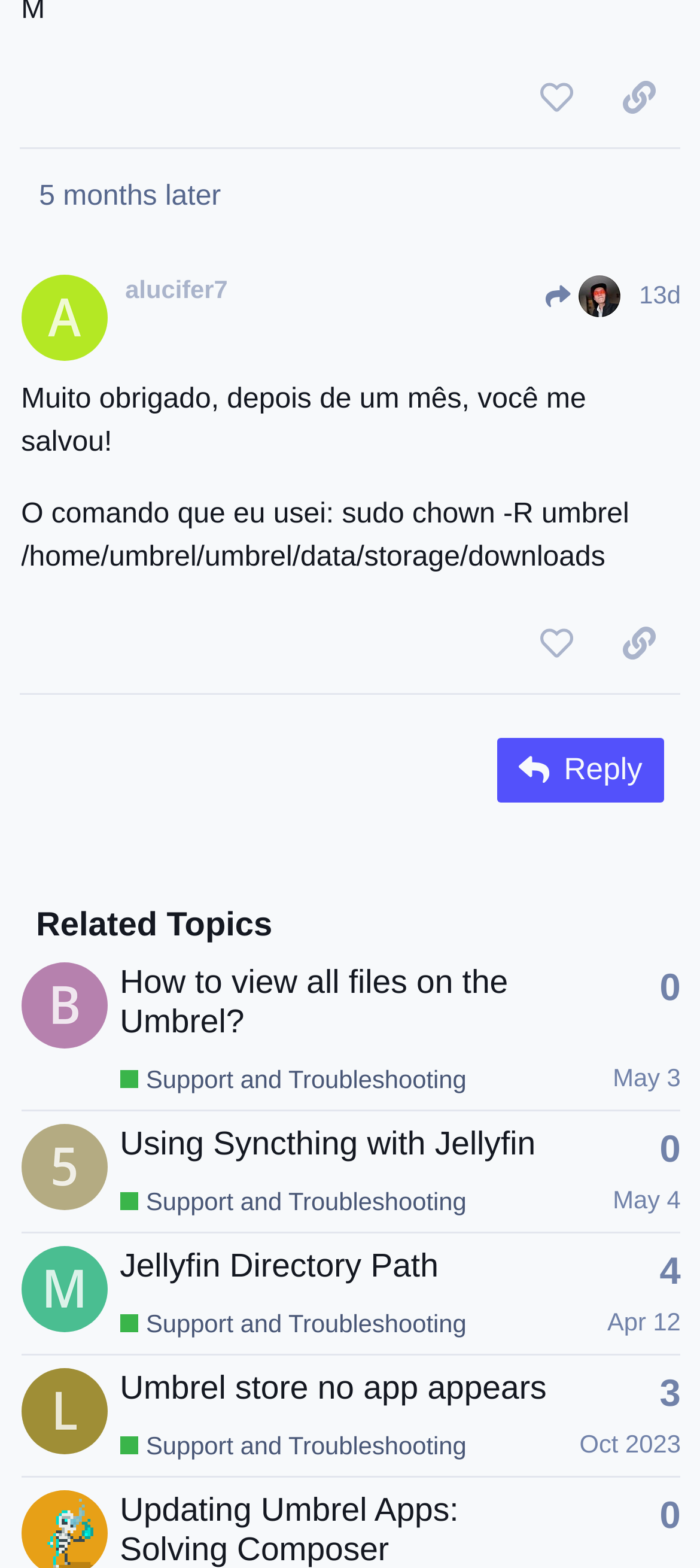Locate the bounding box coordinates of the clickable part needed for the task: "Learn about MADX Company".

None